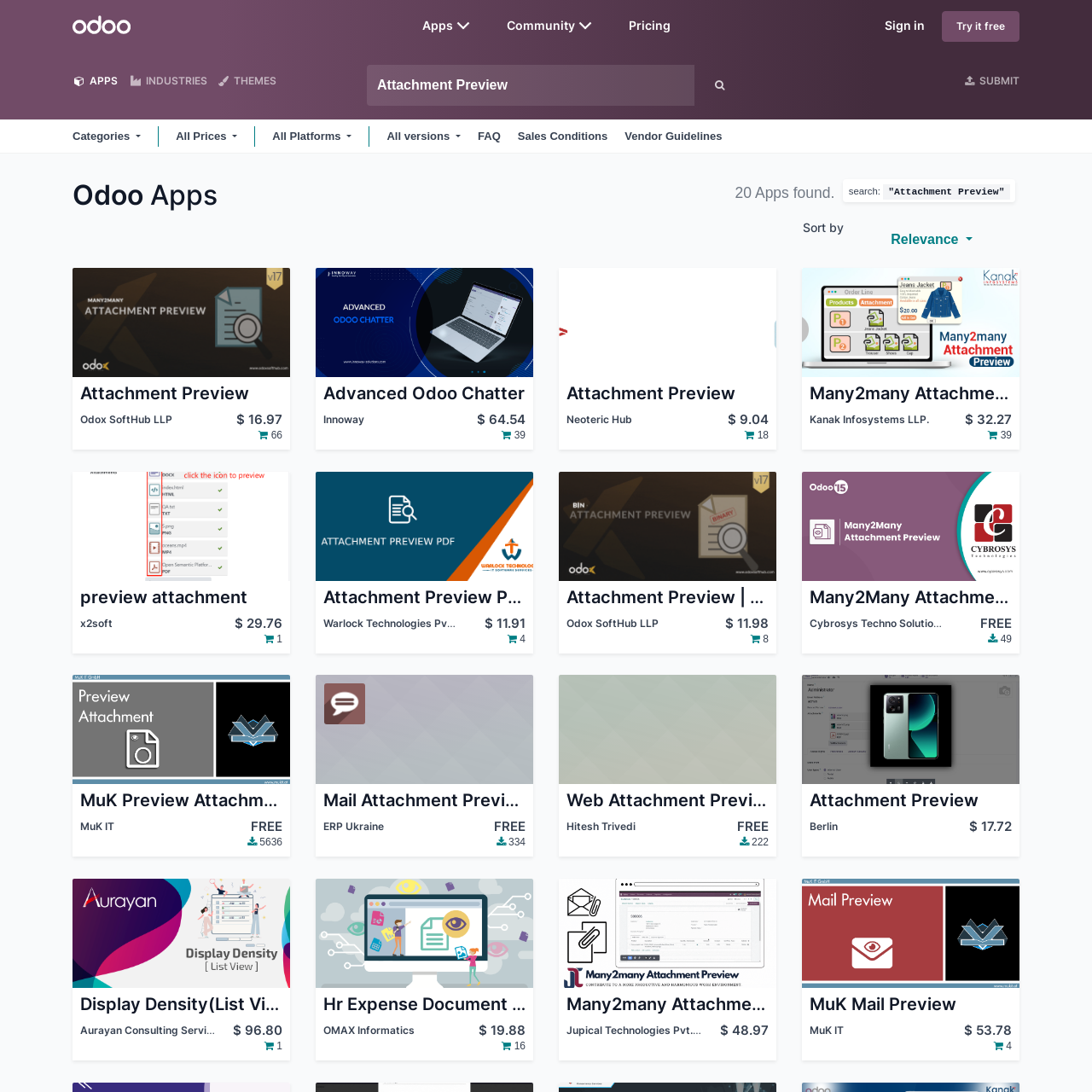What type of files can be previewed in the 'Attachment Preview' module?
Look at the image and provide a short answer using one word or a phrase.

PDF, image, video